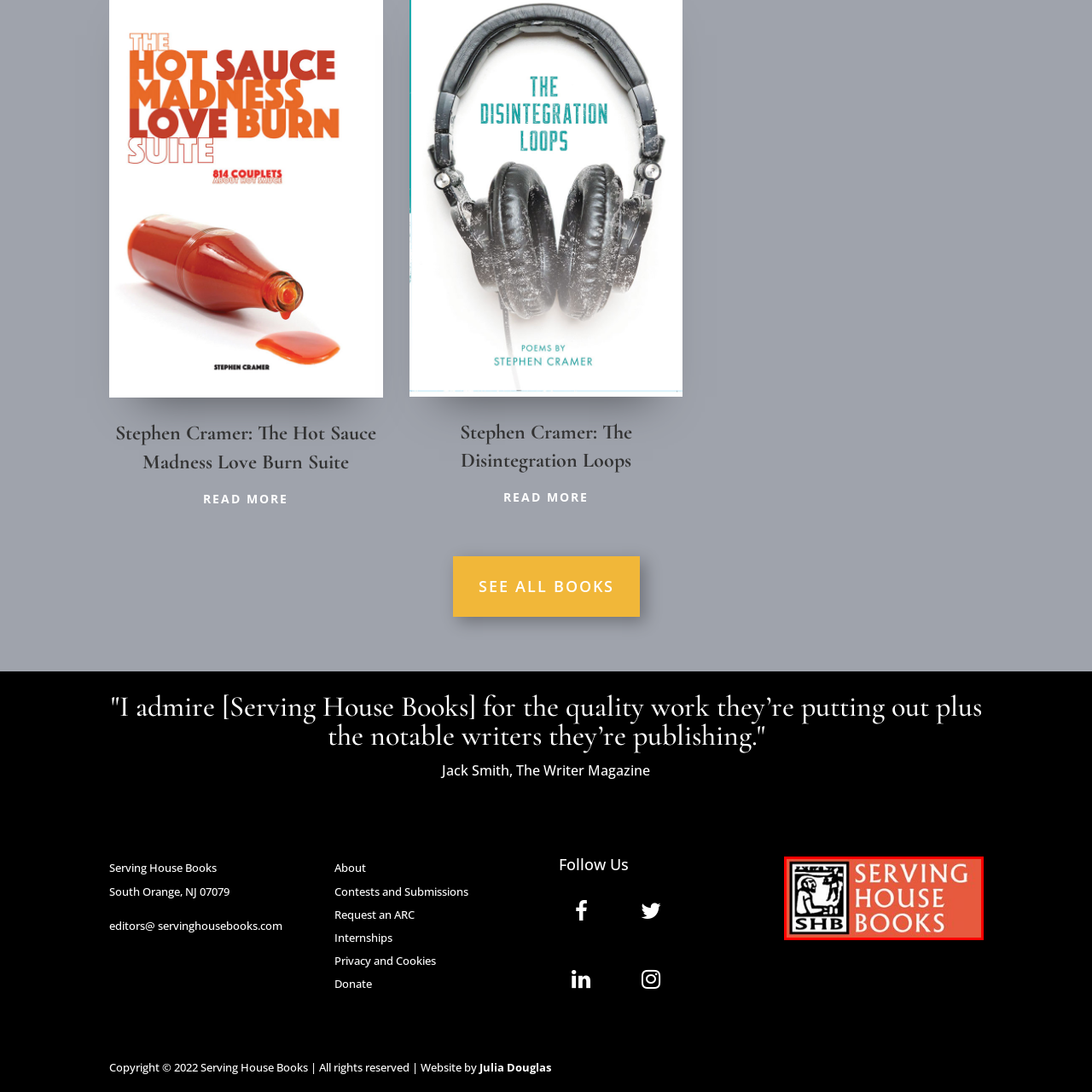Provide an in-depth description of the image within the red bounding box.

The image features the logo of Serving House Books, prominently displayed on a vibrant orange background. The logo incorporates a graphic depiction of a seated figure, holding a book, which reflects the publishing house's commitment to literature and the arts. The brand name, "SERVING HOUSE BOOKS," is boldly printed alongside the initials "SHB," emphasizing its identity in the literary community. This logo symbolizes the organization's dedication to publishing notable works and supporting a diverse range of authors, contributing significantly to contemporary literature.